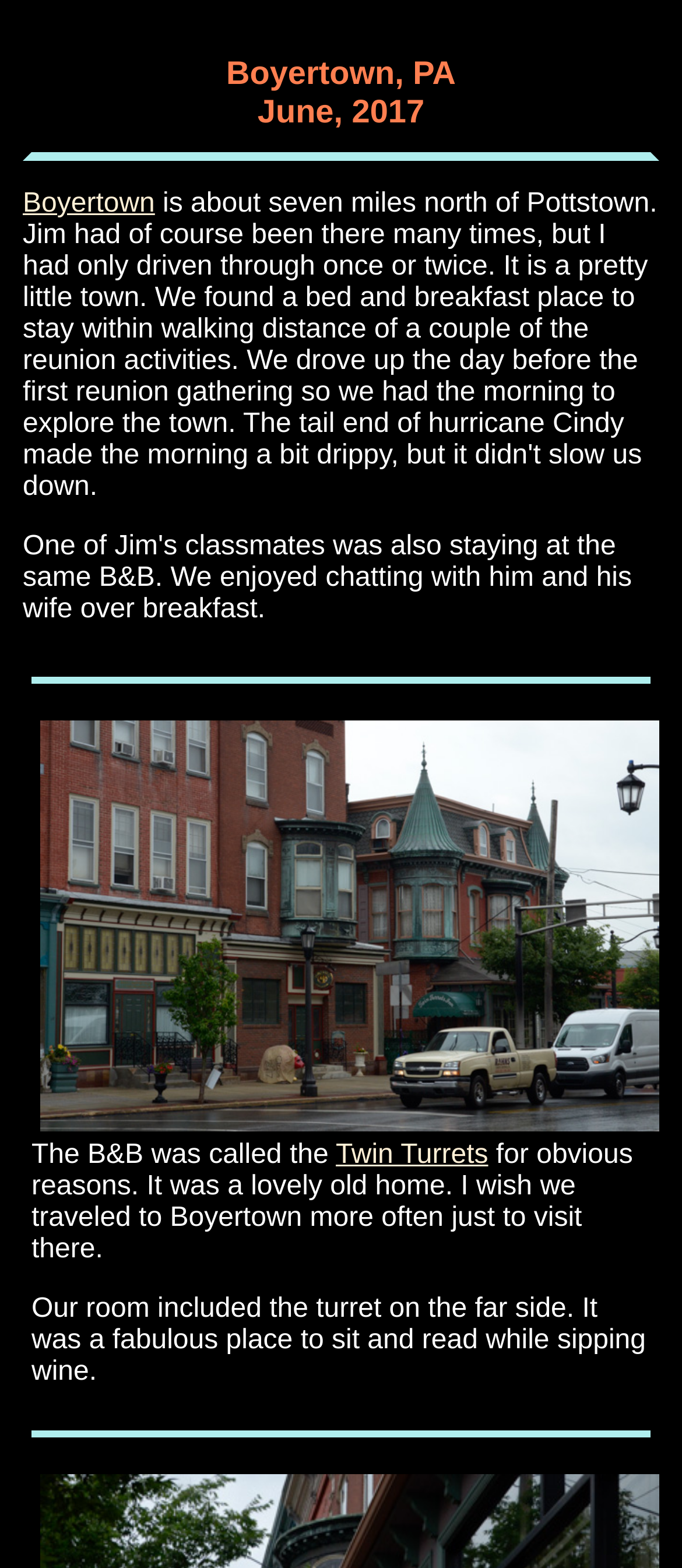What is the feature of the room?
Look at the image and respond with a single word or a short phrase.

A turret